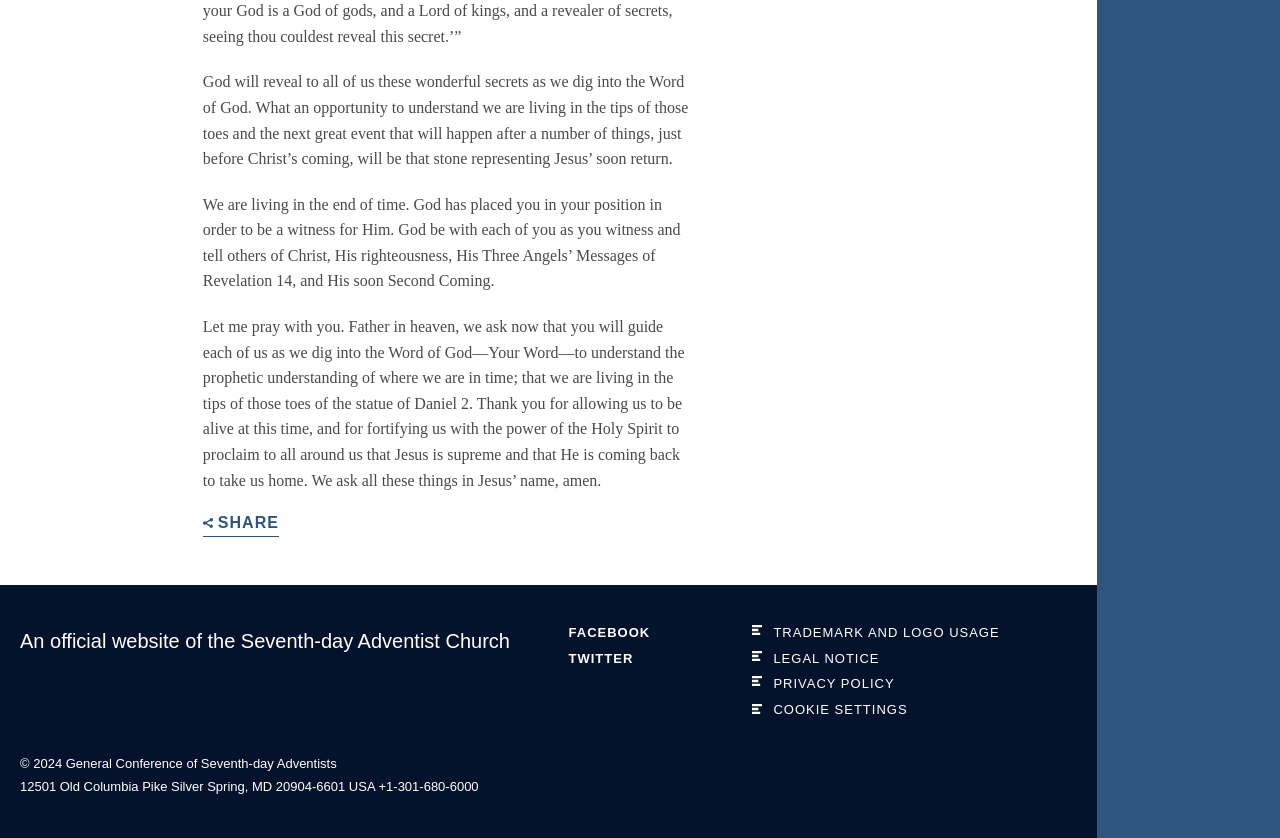What is the address of the General Conference of Seventh-day Adventists?
Provide a concise answer using a single word or phrase based on the image.

12501 Old Columbia Pike, Silver Spring, MD 20904-6601, USA